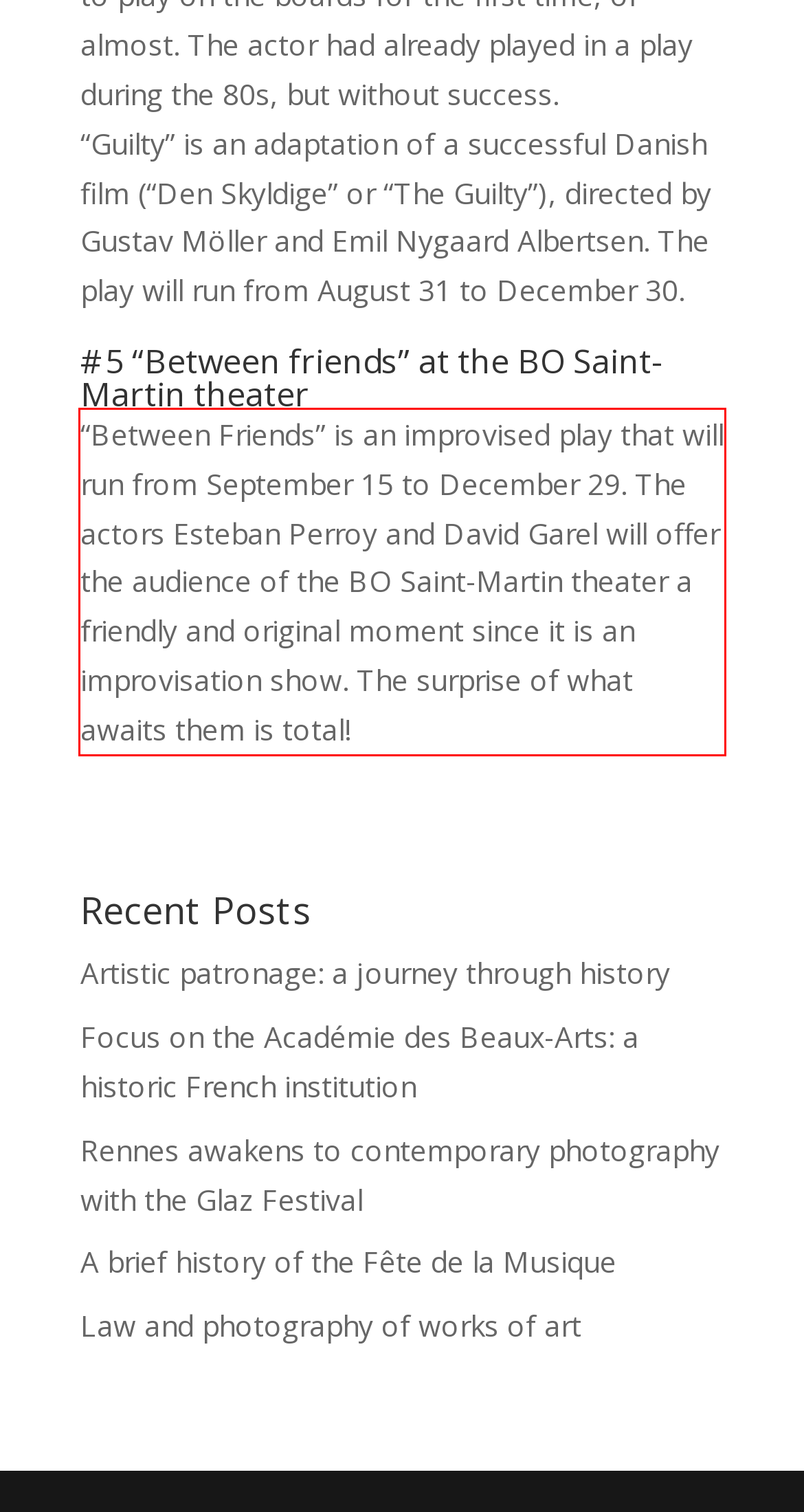Look at the webpage screenshot and recognize the text inside the red bounding box.

“Between Friends” is an improvised play that will run from September 15 to December 29. The actors Esteban Perroy and David Garel will offer the audience of the BO Saint-Martin theater a friendly and original moment since it is an improvisation show. The surprise of what awaits them is total!